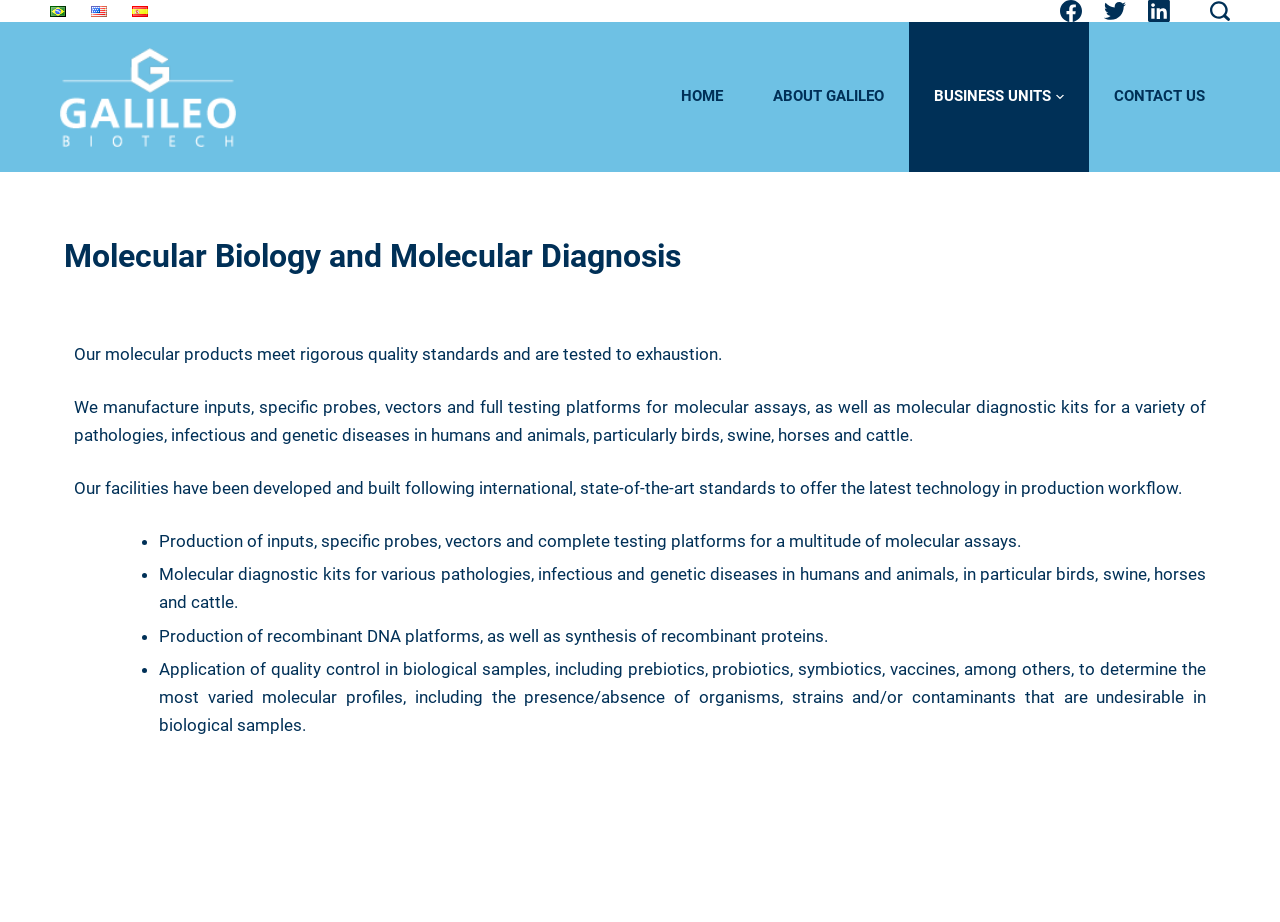Determine the bounding box for the UI element as described: "Links I like". The coordinates should be represented as four float numbers between 0 and 1, formatted as [left, top, right, bottom].

None